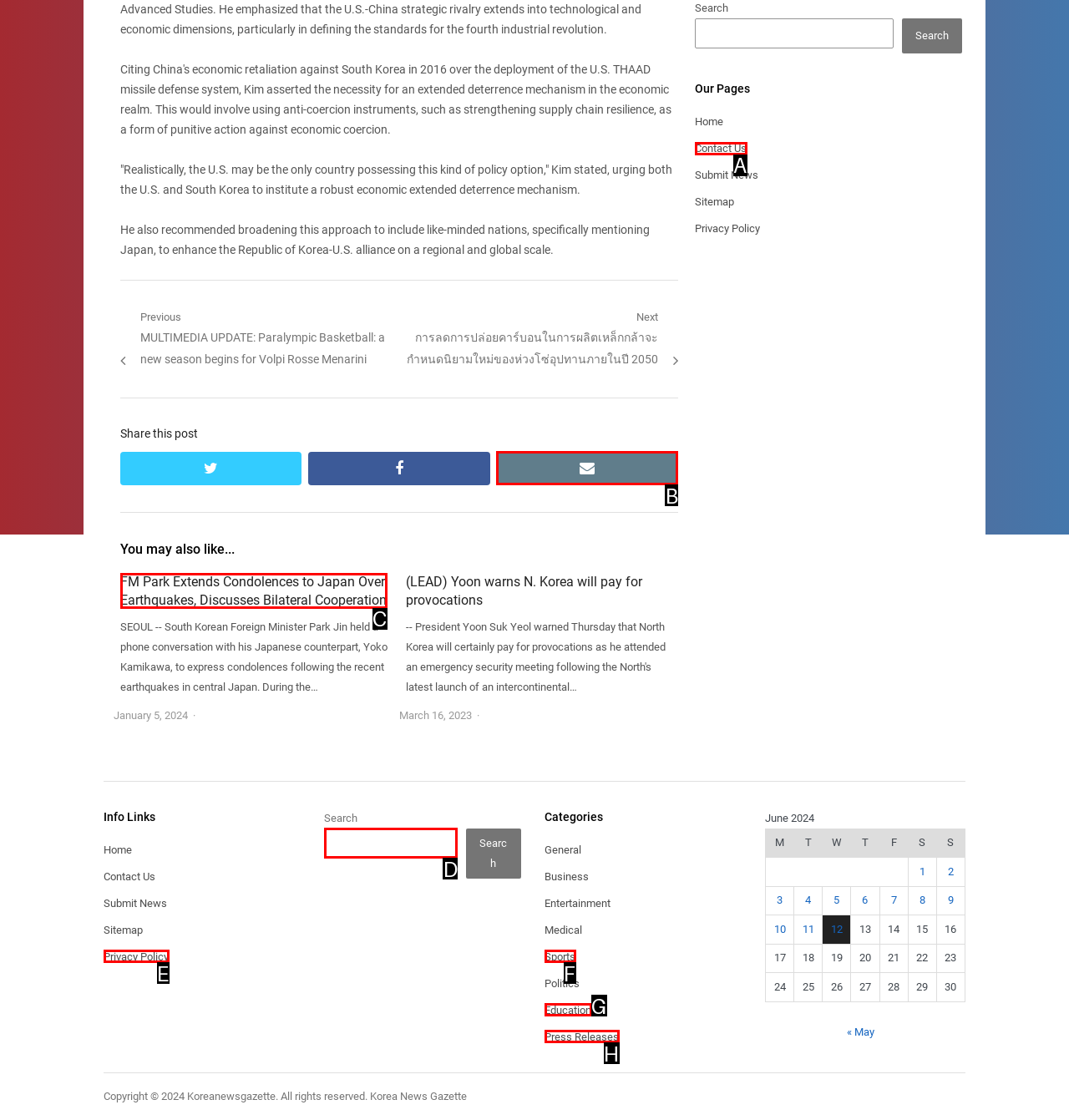Determine which HTML element fits the description: parent_node: Search name="s". Answer with the letter corresponding to the correct choice.

D